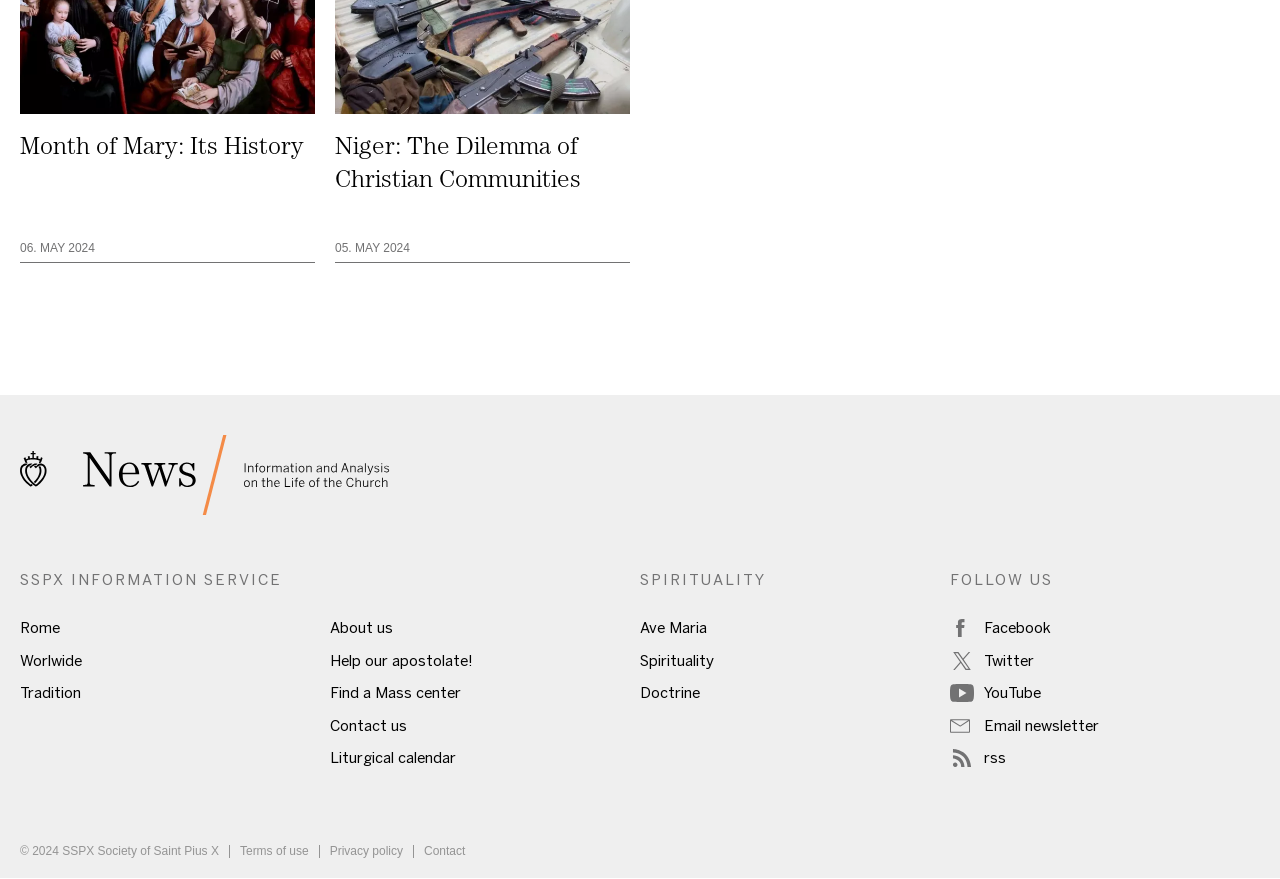Can you find the bounding box coordinates for the element that needs to be clicked to execute this instruction: "Follow us on Facebook"? The coordinates should be given as four float numbers between 0 and 1, i.e., [left, top, right, bottom].

[0.742, 0.702, 0.821, 0.728]